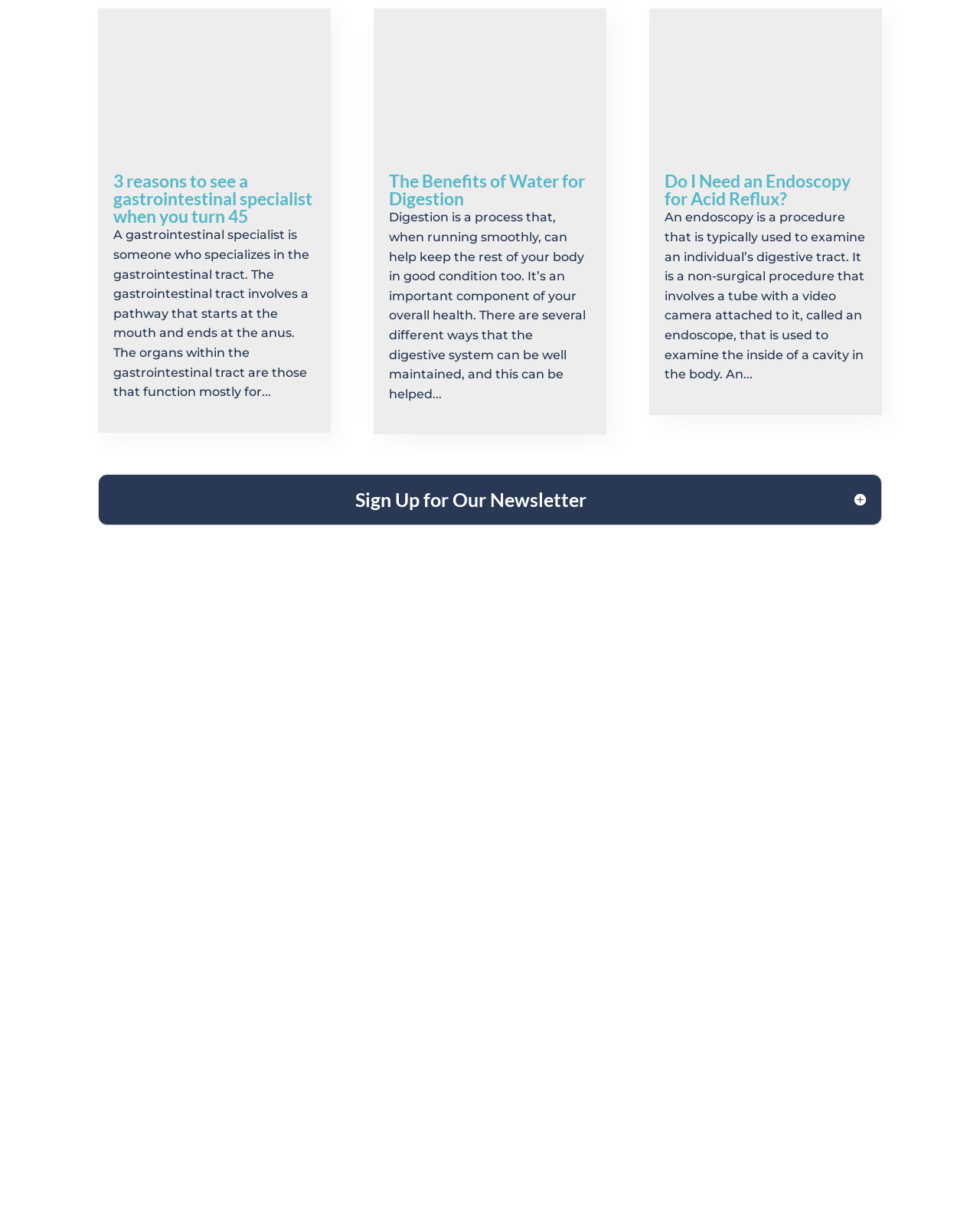Bounding box coordinates are to be given in the format (top-left x, top-left y, bottom-right x, bottom-right y). All values must be floating point numbers between 0 and 1. Provide the bounding box coordinate for the UI element described as: Accessibility Disclaimer

[0.663, 0.907, 0.816, 0.919]